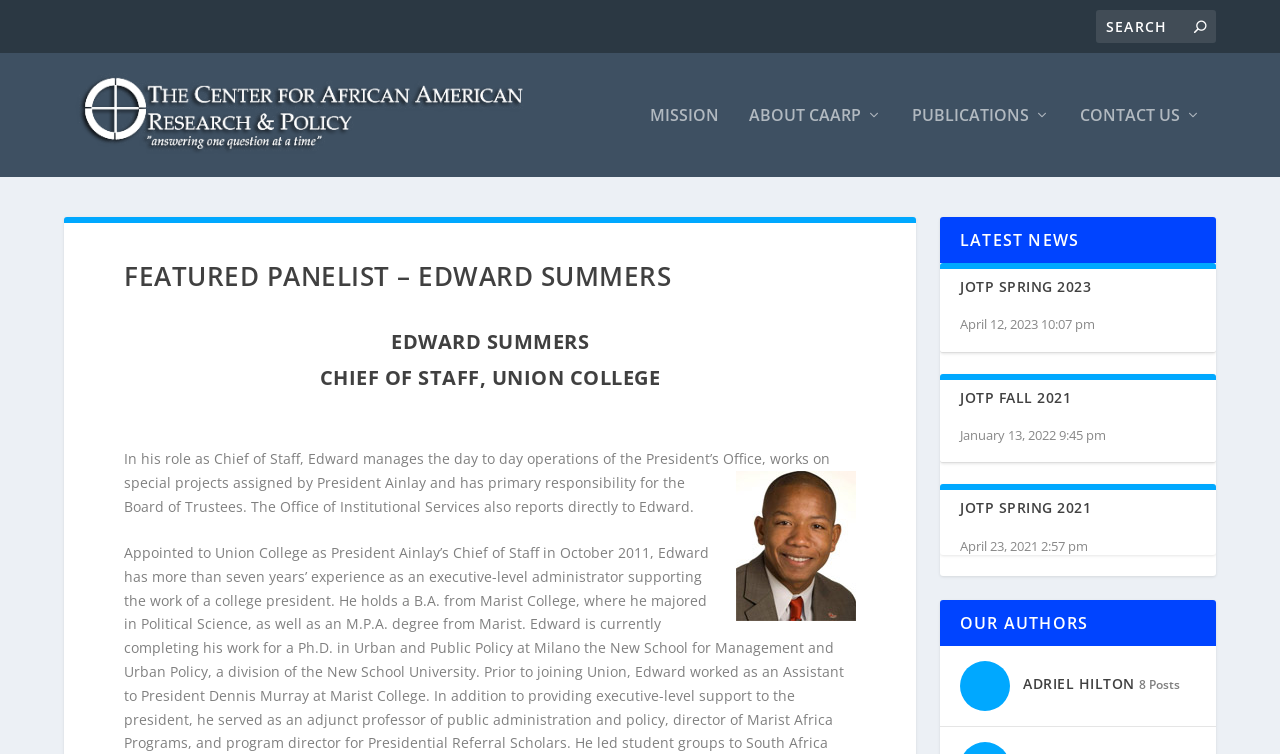Show the bounding box coordinates for the element that needs to be clicked to execute the following instruction: "View latest news". Provide the coordinates in the form of four float numbers between 0 and 1, i.e., [left, top, right, bottom].

[0.734, 0.288, 0.95, 0.349]